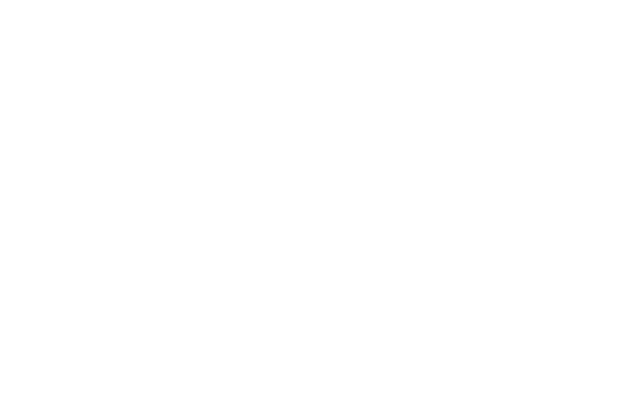Elaborate on the various elements present in the image.

This image features the official logo of "rFactor 2," a well-known racing simulation game. The design emphasizes a sleek and modern aesthetic, reflecting the game's focus on realism in motorsports. As an immersive racing experience developed by Studio 397, rFactor 2 boasts advanced mechanics and stunning visuals, appealing to both casual gamers and racing enthusiasts alike. The logo's presence on the webpage underscores the game's popularity and provides instant recognition, inviting users to learn more about the gameplay, download options, and community features.